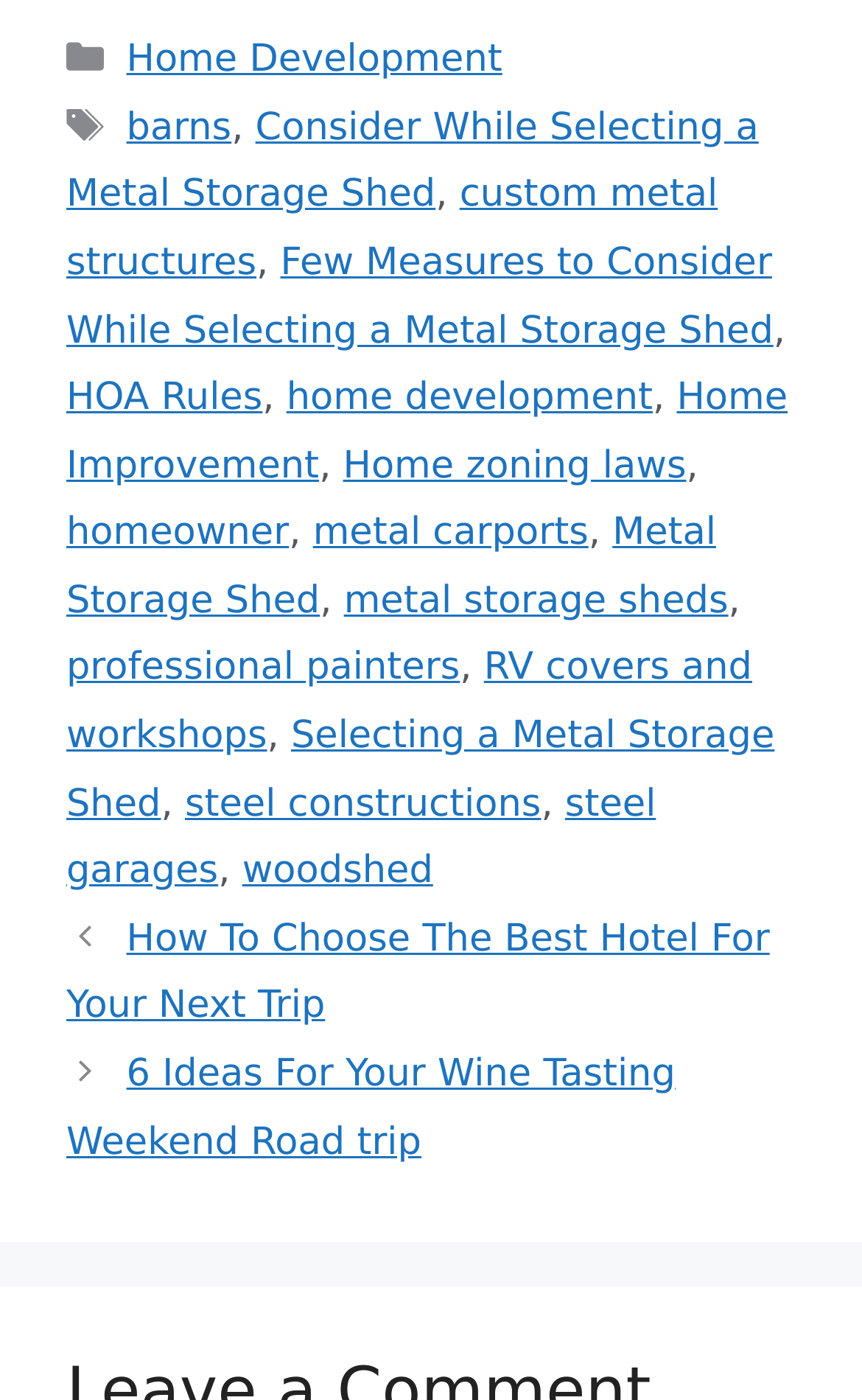How many links are there in the 'Posts' navigation section?
Please provide a single word or phrase as the answer based on the screenshot.

2